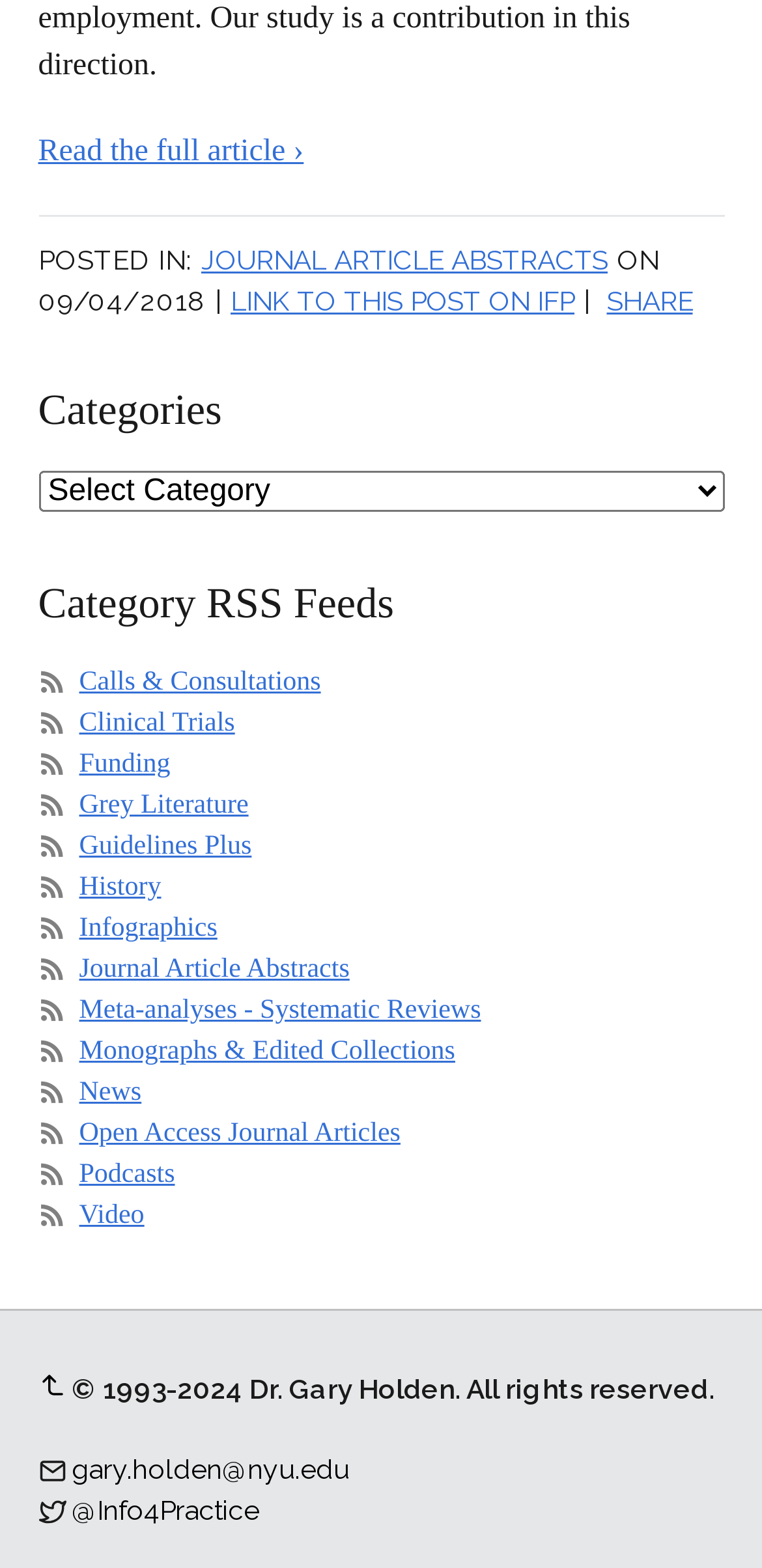Can you determine the bounding box coordinates of the area that needs to be clicked to fulfill the following instruction: "Select a category from the dropdown"?

[0.05, 0.3, 0.95, 0.326]